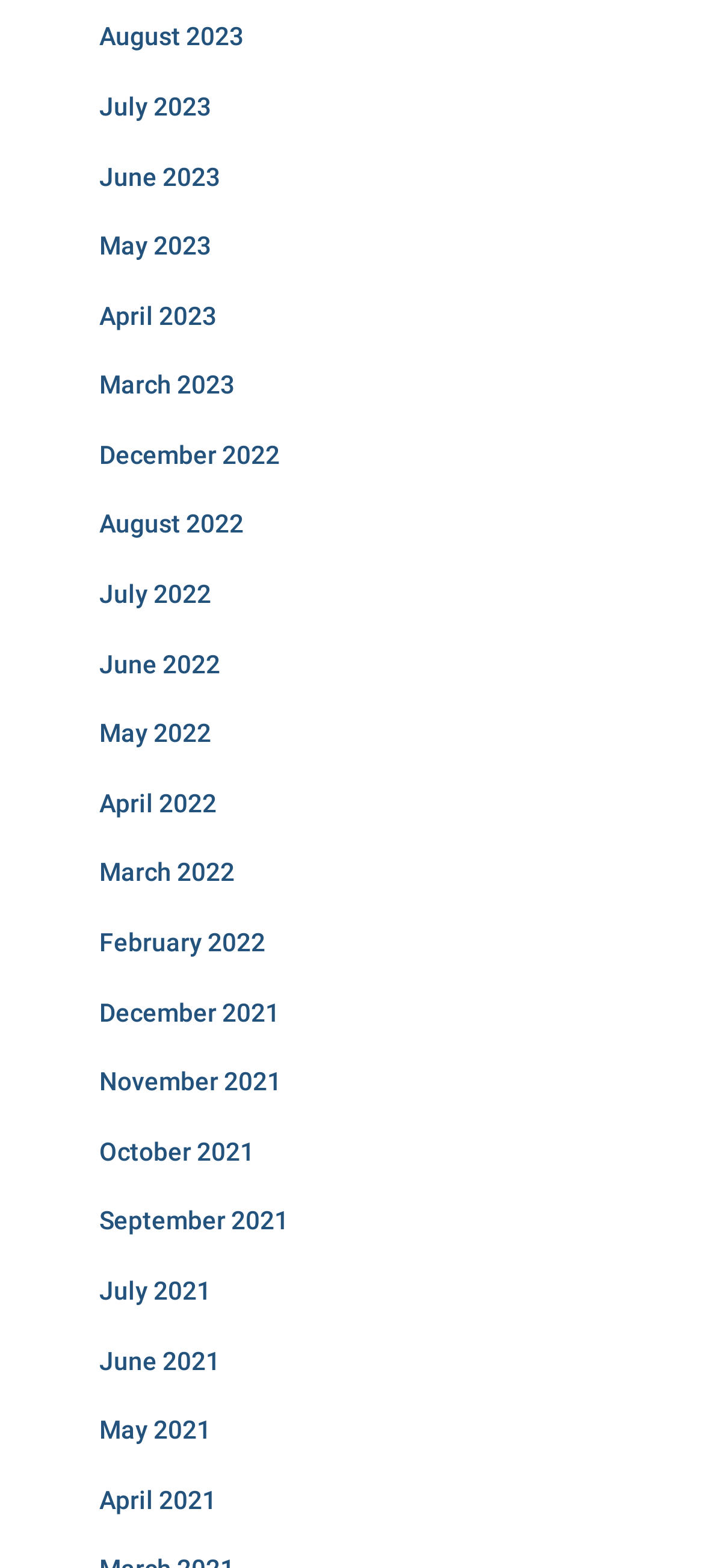Indicate the bounding box coordinates of the element that must be clicked to execute the instruction: "Explore April 2021". The coordinates should be given as four float numbers between 0 and 1, i.e., [left, top, right, bottom].

[0.141, 0.947, 0.308, 0.966]